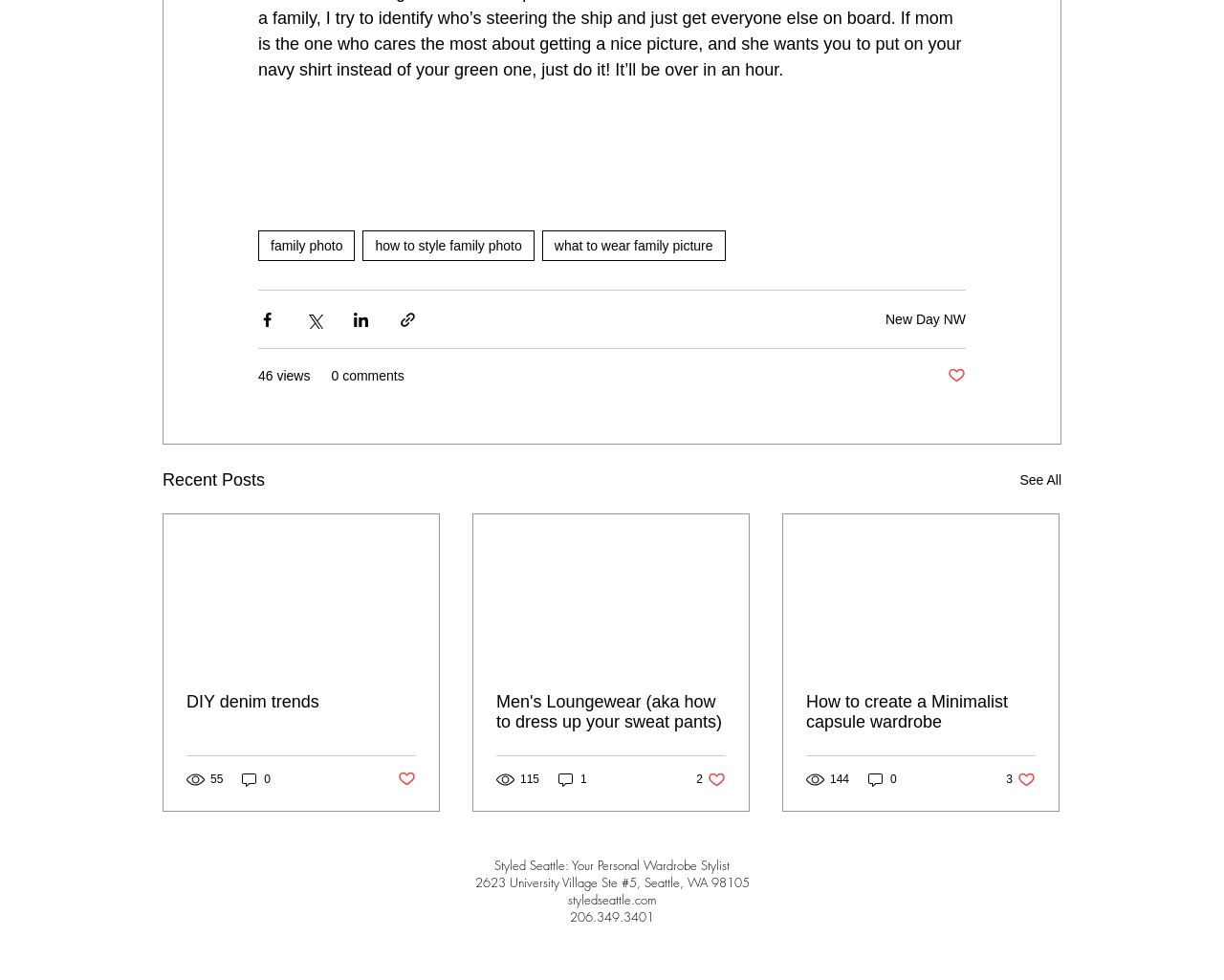Provide the bounding box coordinates, formatted as (top-left x, top-left y, bottom-right x, bottom-right y), with all values being floating point numbers between 0 and 1. Identify the bounding box of the UI element that matches the description: what to wear family picture

[0.443, 0.235, 0.593, 0.267]